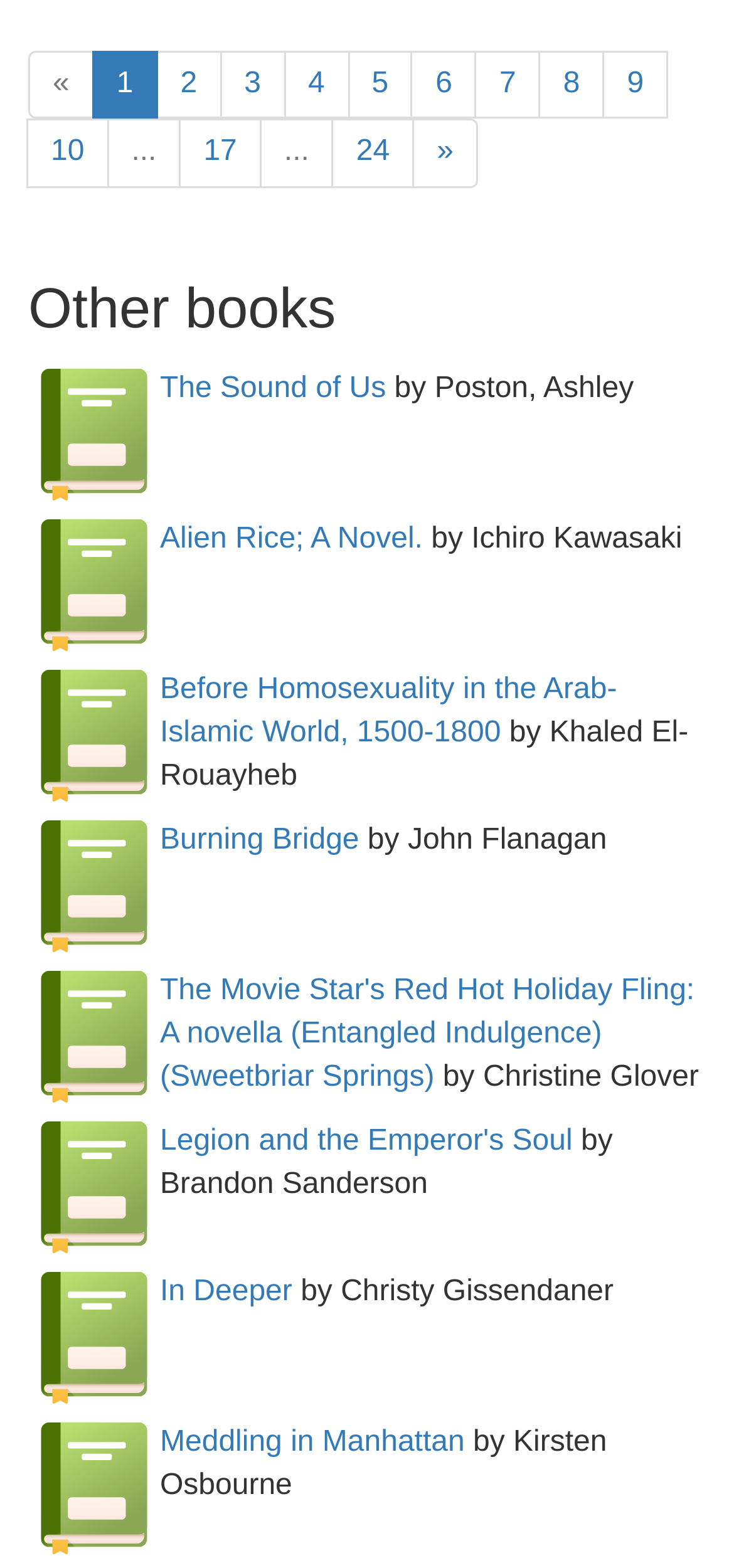Use a single word or phrase to answer the question: How many images are there?

12